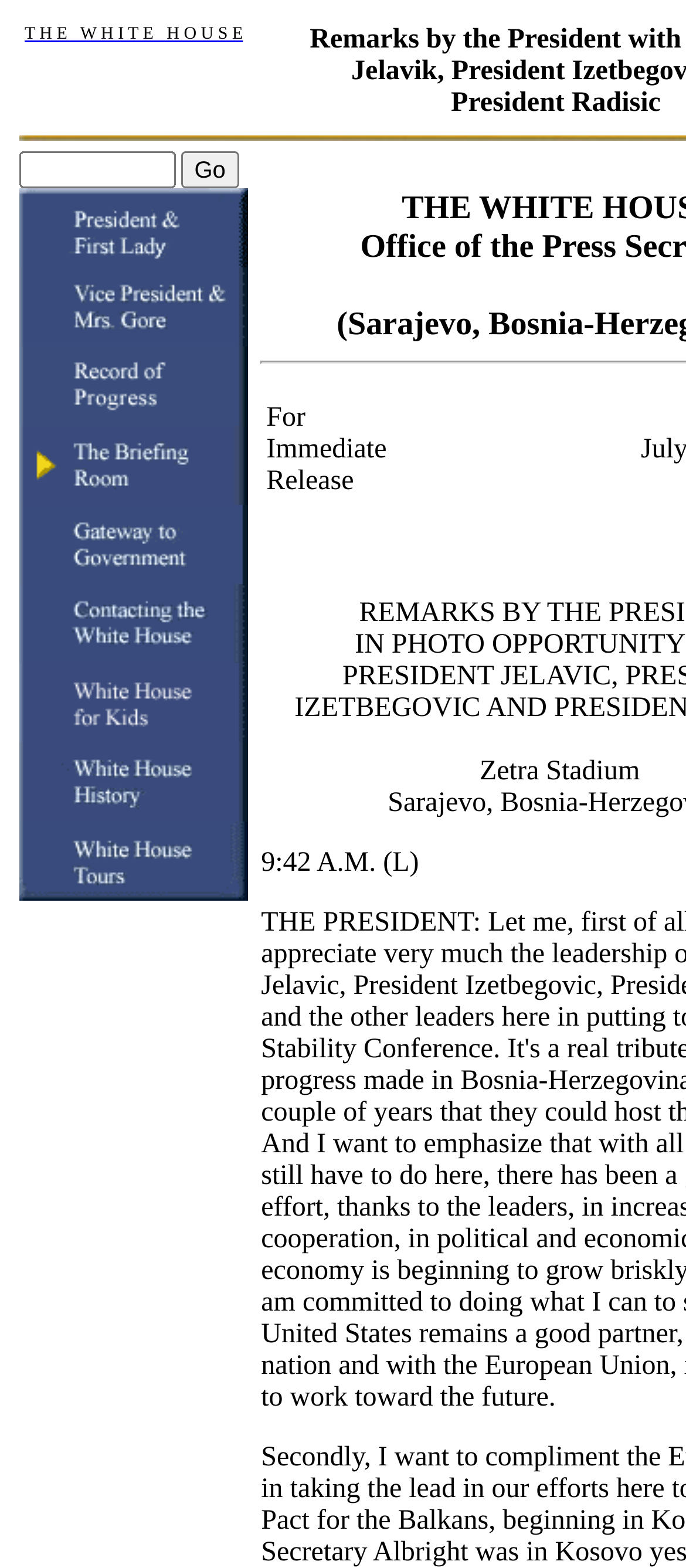Please specify the bounding box coordinates of the region to click in order to perform the following instruction: "Click the link 'T H E  W H I T E  H O U S E'".

[0.036, 0.01, 0.354, 0.029]